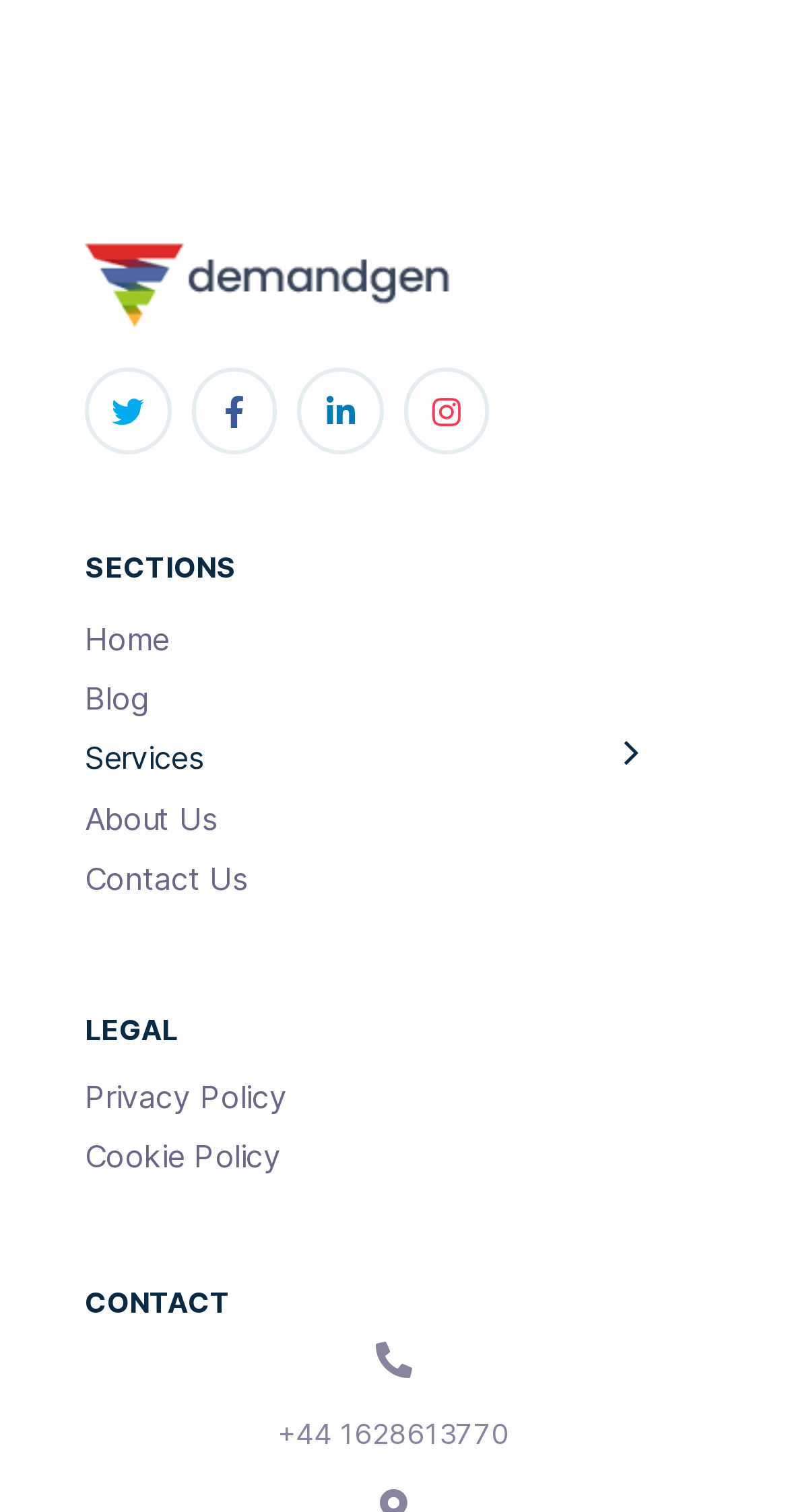What is the phone number for contact?
Respond to the question with a well-detailed and thorough answer.

In the CONTACT section at the bottom of the webpage, I can see a heading with the phone number +44 1628613770, which is the contact number.